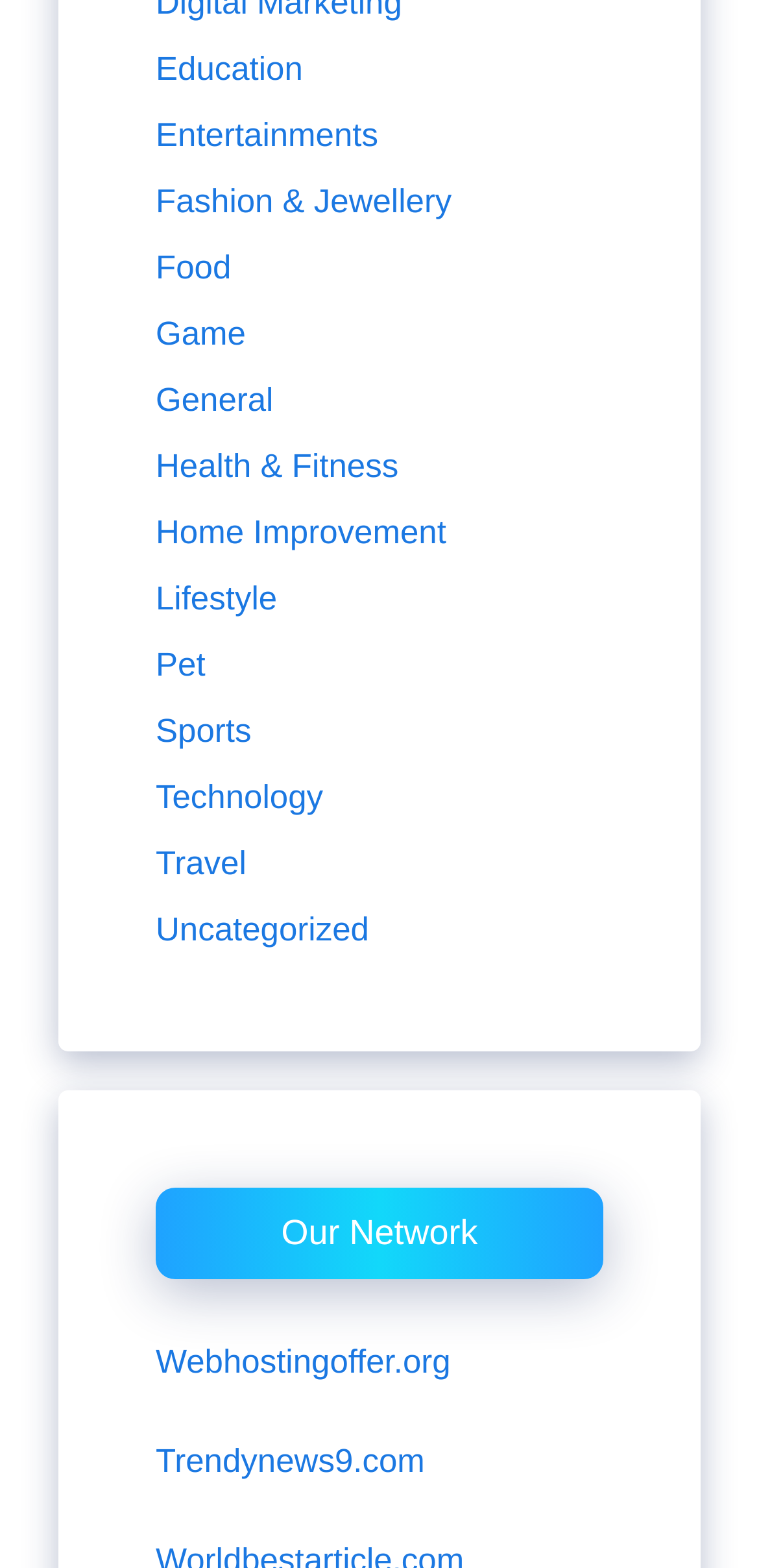What is the purpose of the 'Our Network' section?
Please provide a detailed and thorough answer to the question.

The 'Our Network' section seems to be a collection of websites that are part of the same network. It lists two websites, Webhostingoffer.org and Trendynews9.com, which suggests that these websites are affiliated with the current website.